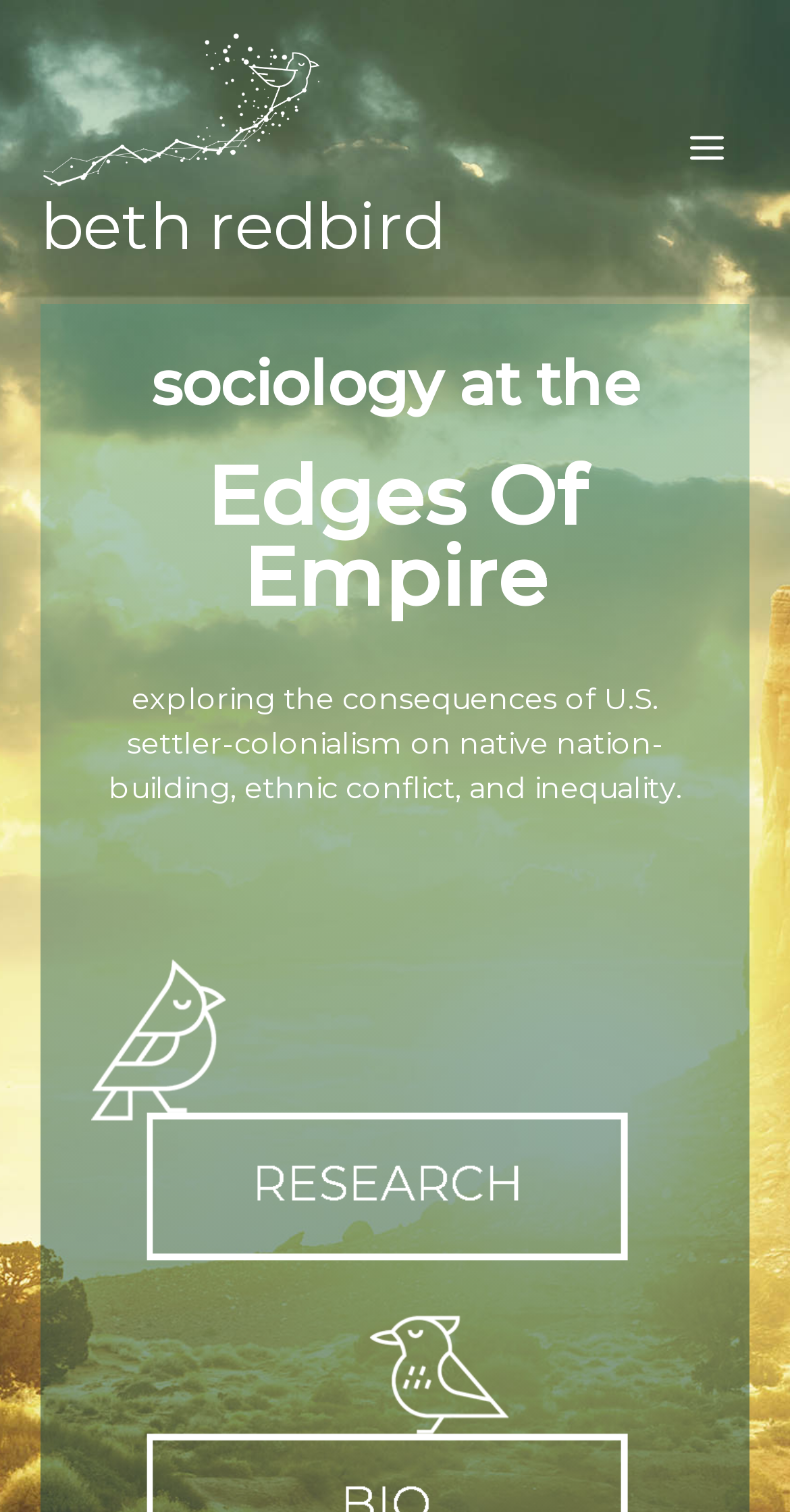Respond with a single word or phrase to the following question: Is the main menu expanded?

No